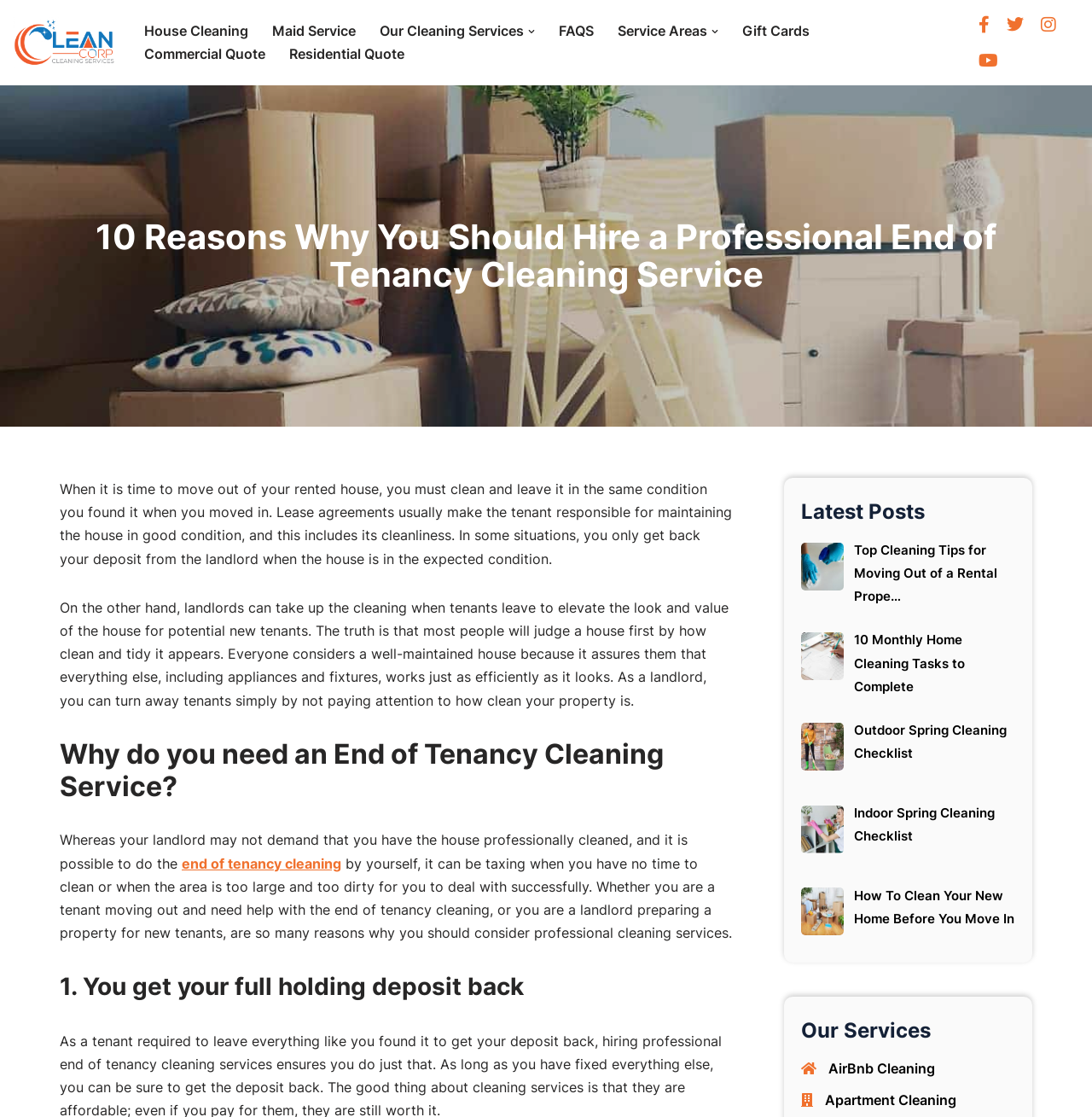Please find the bounding box coordinates of the element that needs to be clicked to perform the following instruction: "Click on the 'House Cleaning' link". The bounding box coordinates should be four float numbers between 0 and 1, represented as [left, top, right, bottom].

[0.132, 0.018, 0.227, 0.038]